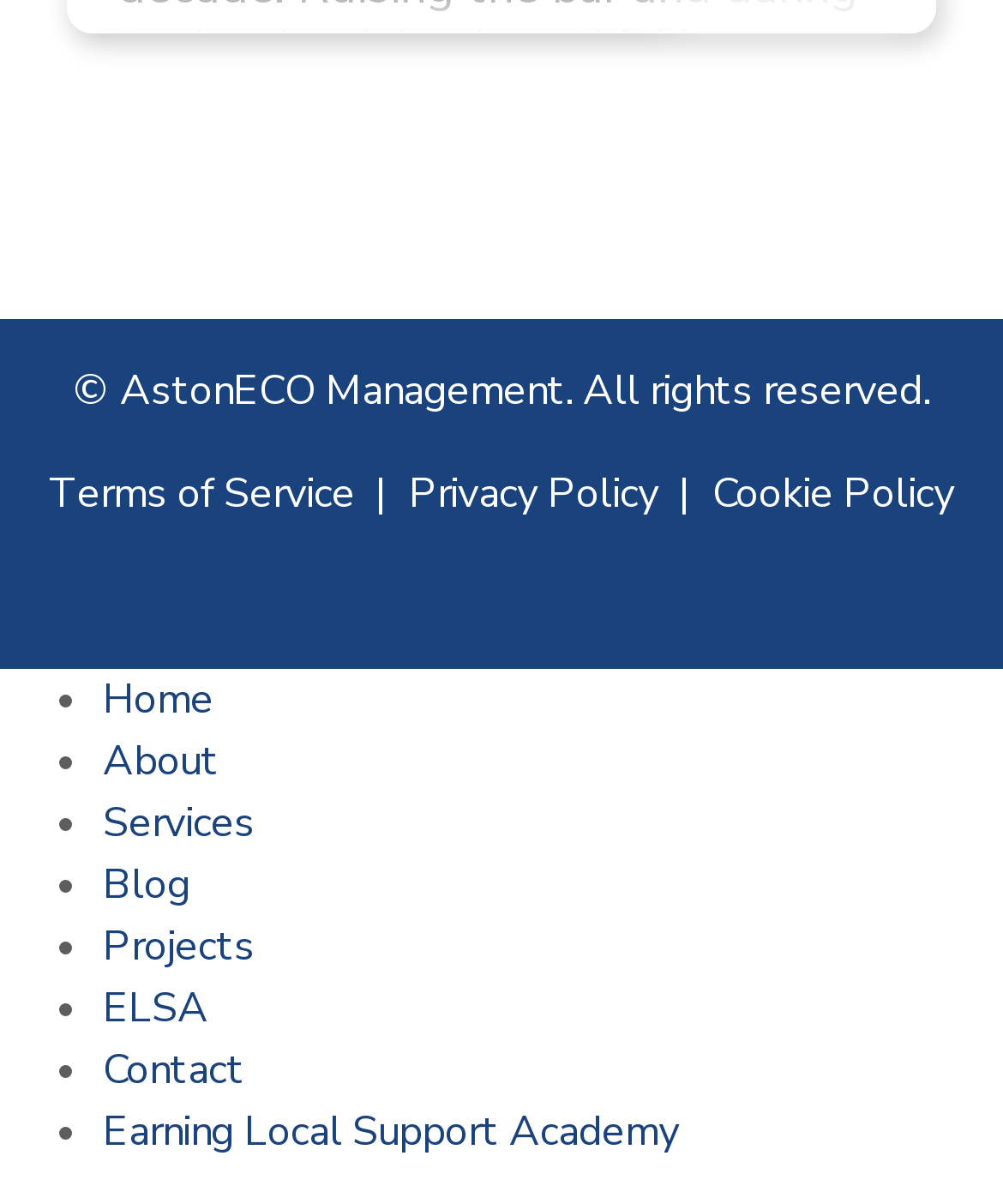Pinpoint the bounding box coordinates of the area that must be clicked to complete this instruction: "contact us".

[0.103, 0.866, 0.244, 0.913]